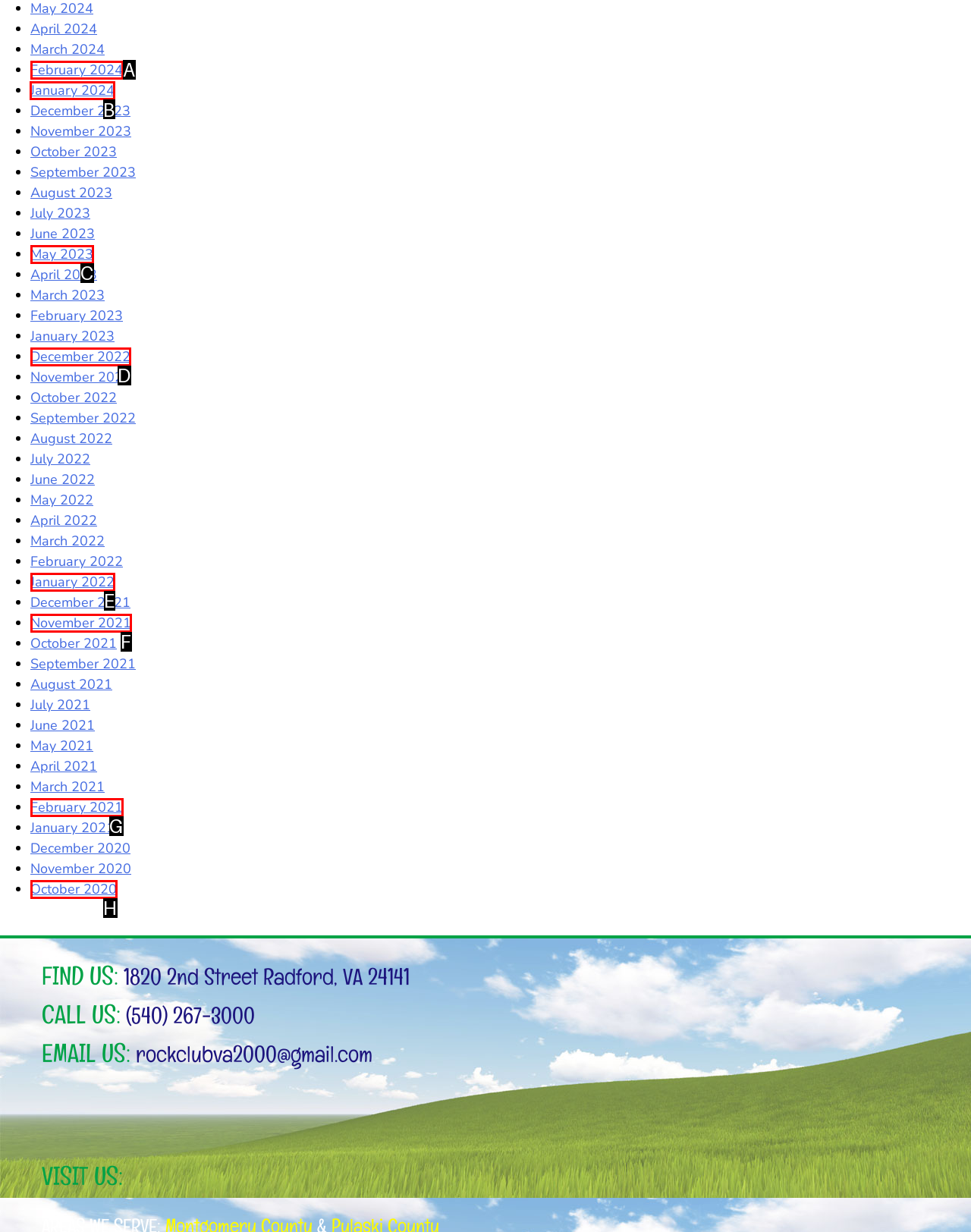Select the HTML element that should be clicked to accomplish the task: Open January 2024 Reply with the corresponding letter of the option.

B